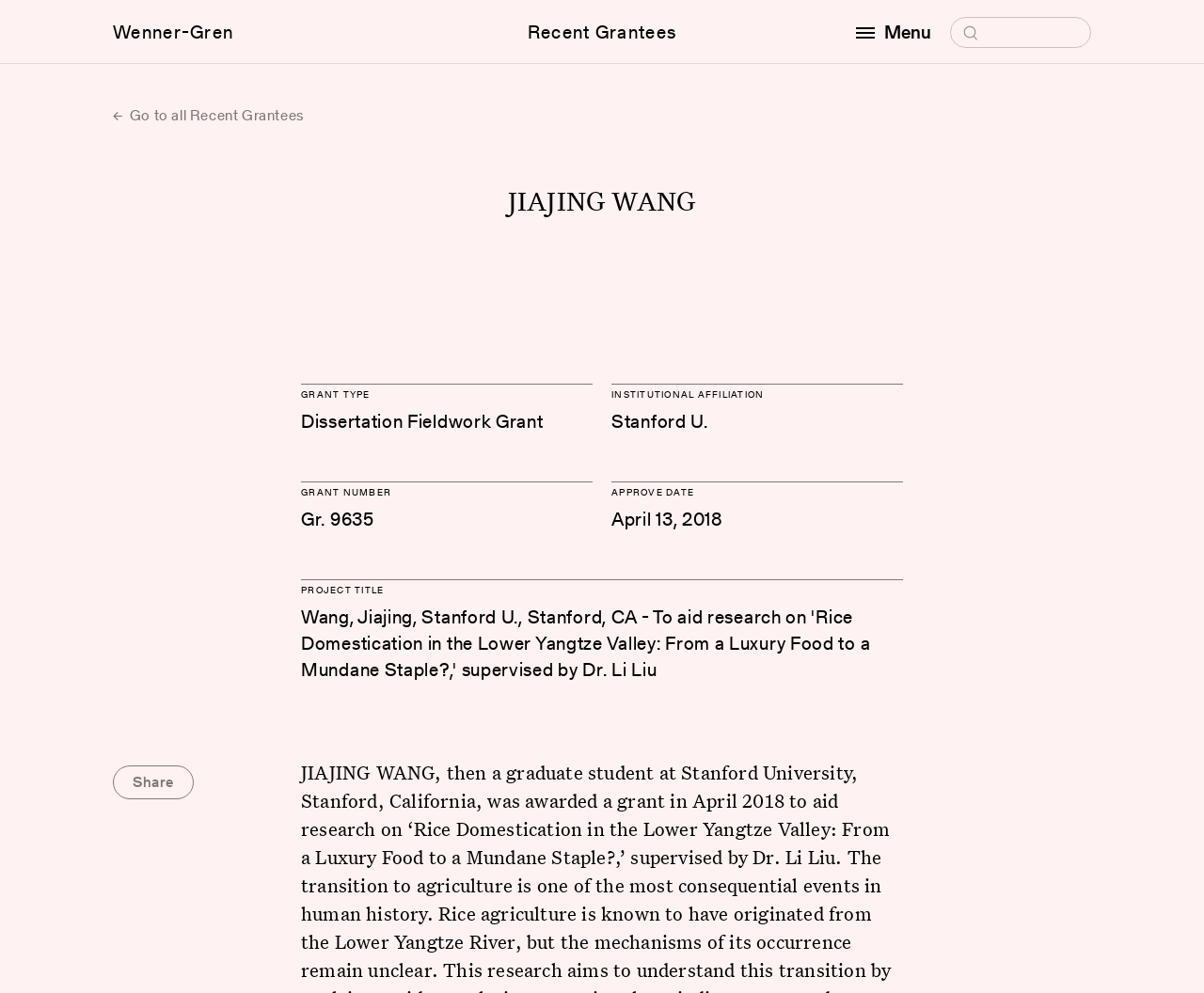Using the provided description Share, find the bounding box coordinates for the UI element. Provide the coordinates in (top-left x, top-left y, bottom-right x, bottom-right y) format, ensuring all values are between 0 and 1.

[0.094, 0.771, 0.161, 0.805]